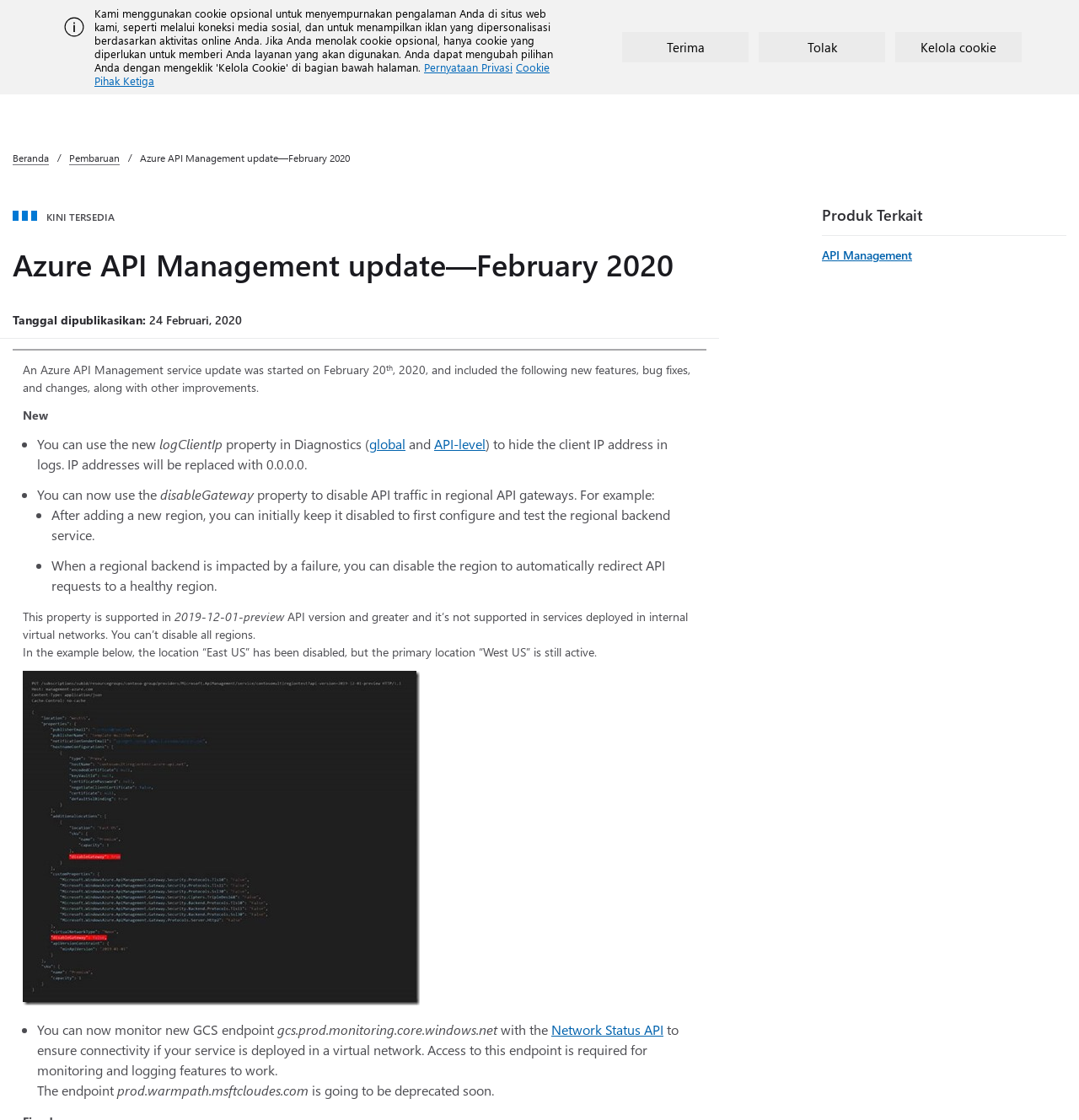Indicate the bounding box coordinates of the element that needs to be clicked to satisfy the following instruction: "Search for something on Azure". The coordinates should be four float numbers between 0 and 1, i.e., [left, top, right, bottom].

[0.514, 0.056, 0.608, 0.08]